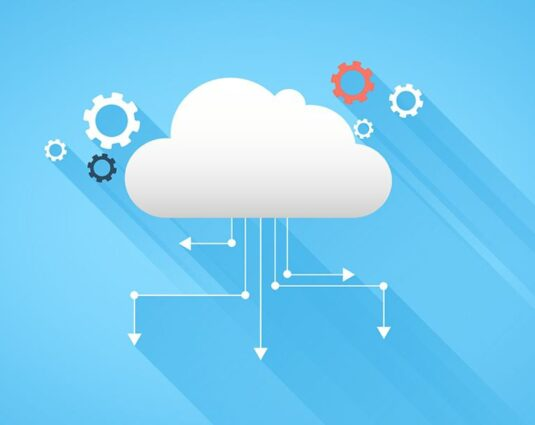Offer a detailed explanation of the image's components.

The image showcases a stylized representation of a cloud, placed against a bright blue background. This graphic illustrates the concept of cloud computing, featuring a prominent white cloud at the center, symbolizing data storage and processing. Surrounding the cloud are various cogs and gears in different colors, including red and black, which represent the underlying mechanics and operations of cloud technology. Beneath the cloud, arrows pointing in various directions signify the transfer and flow of data, emphasizing the interconnectedness and efficiency associated with cloud services. This visual effectively communicates the idea of a modern, agile IT environment, essential for businesses transitioning to cloud-based solutions.